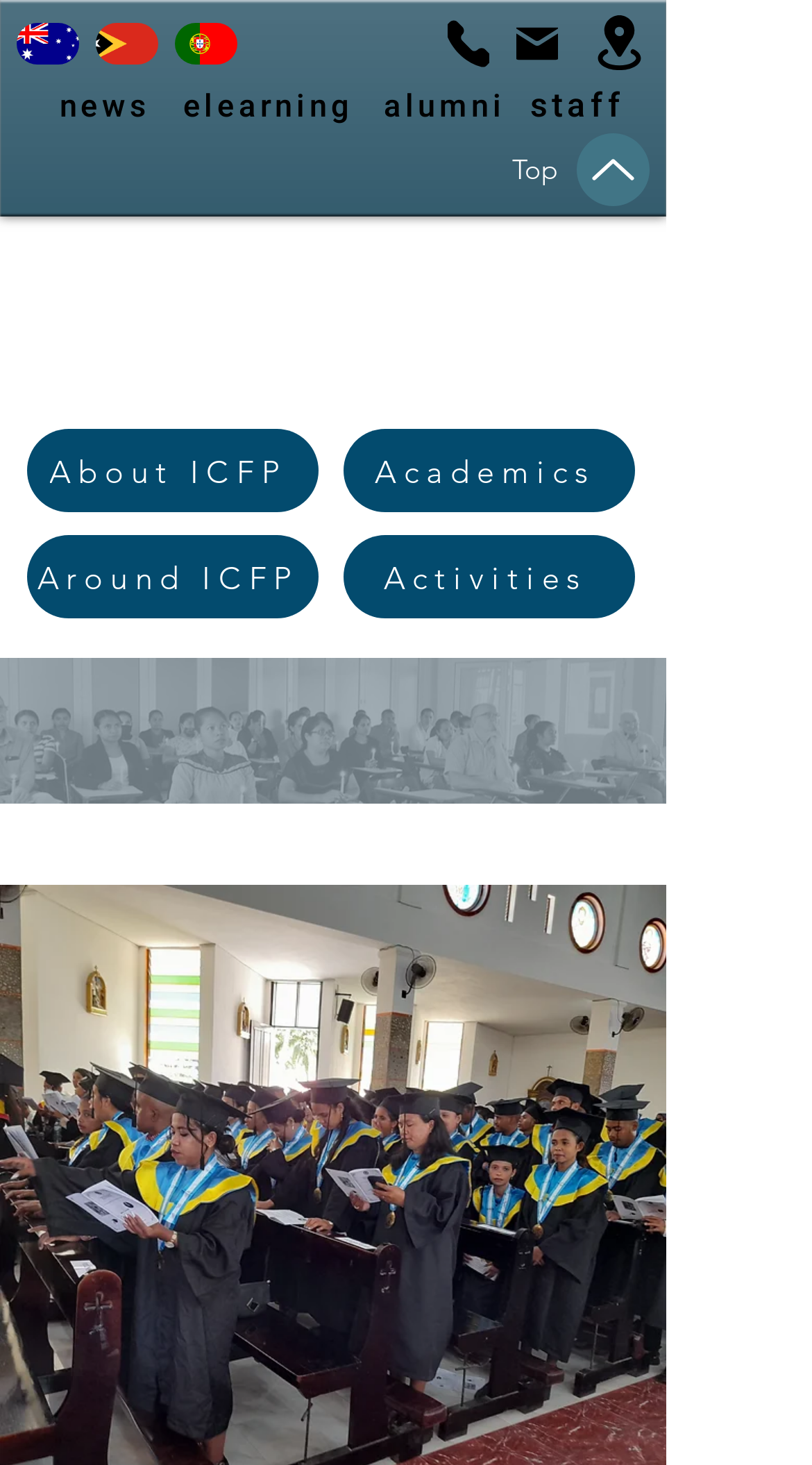Please find the bounding box for the UI element described by: "Sep 27, 2023 ∞".

None